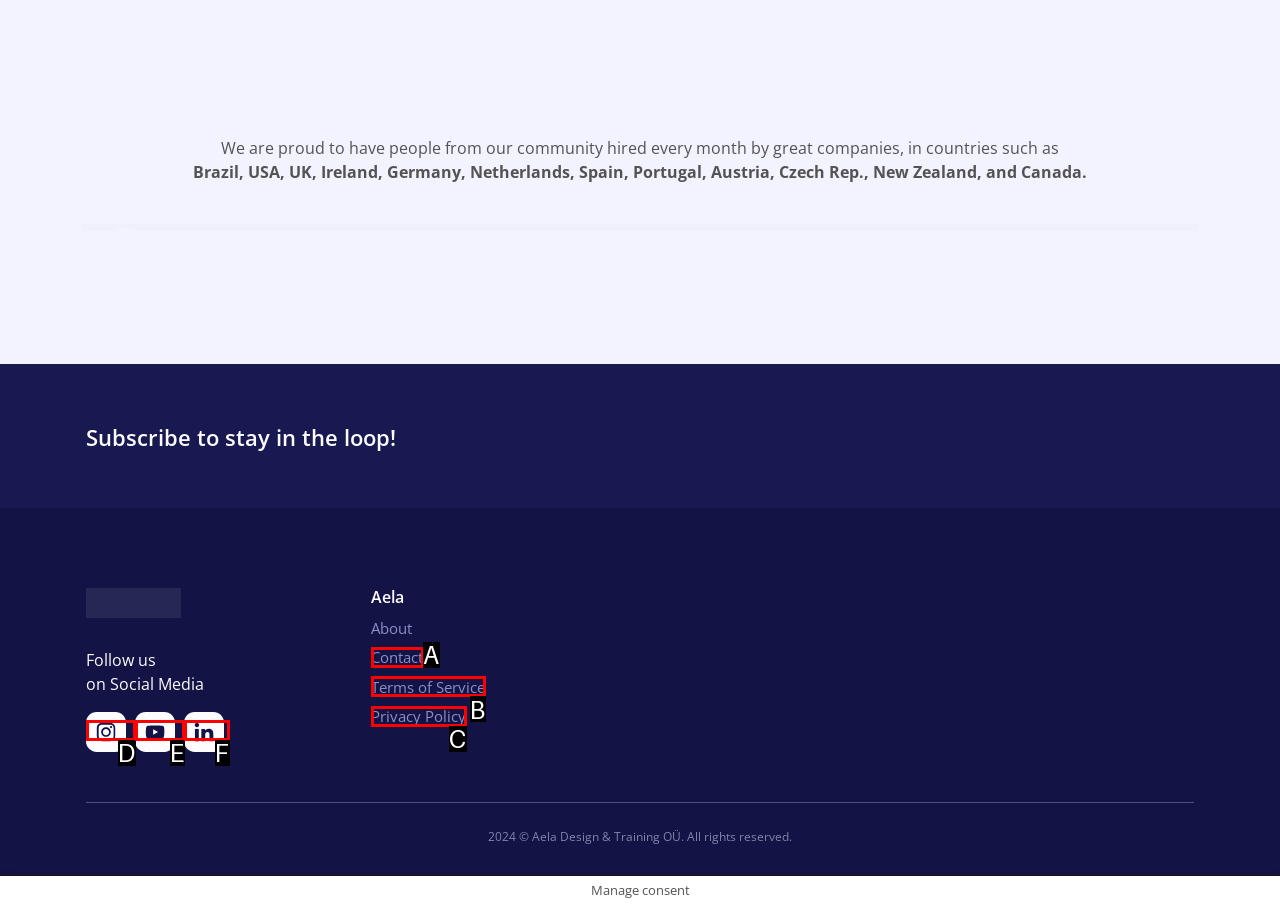Tell me the letter of the HTML element that best matches the description: parent_node: Follow us aria-label="aelabrasil" from the provided options.

D